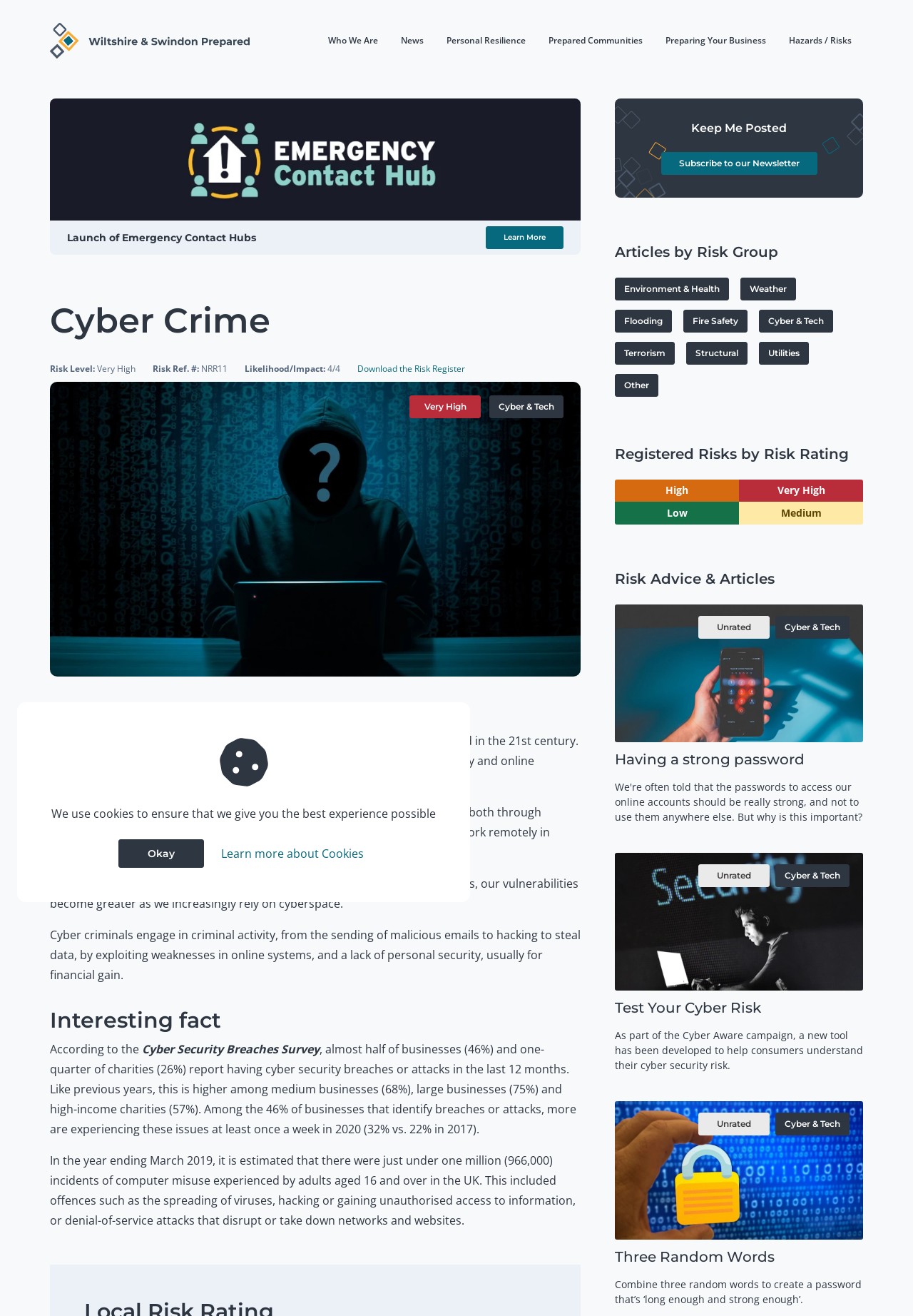Using the details from the image, please elaborate on the following question: How can a strong password be created?

According to the webpage, a strong password can be created by combining three random words, as suggested in the section 'Three Random Words'.